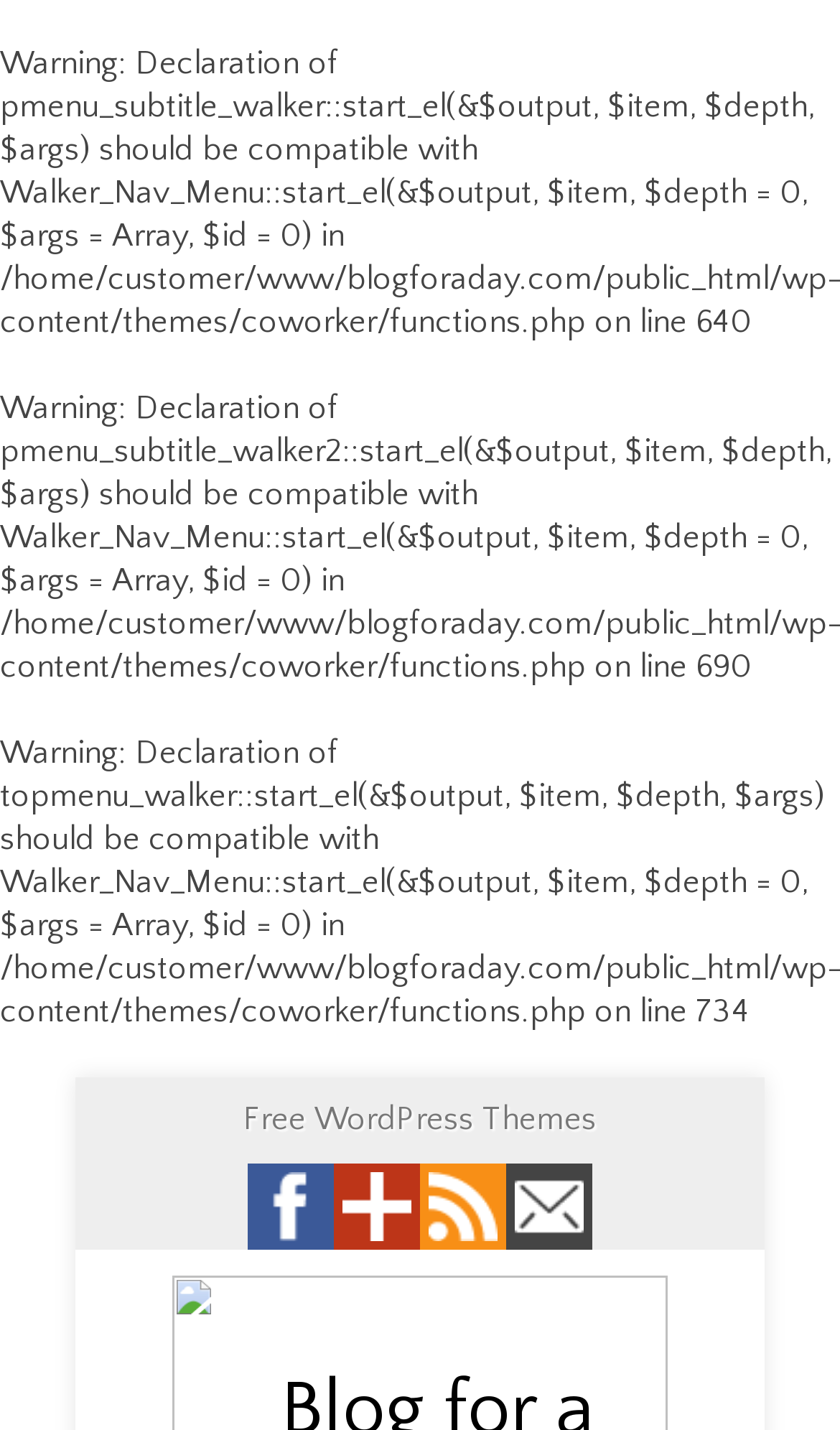Explain the webpage in detail.

The webpage appears to be a blog or a personal website with the title "Moustachey | Blog for a Day". At the top, there are several warning messages displayed, with three instances of the text "Warning" followed by error messages related to PHP code. These warnings are positioned at the top-left corner of the page, with the first one starting from the top edge and the subsequent ones stacked below it.

Below the warnings, there are five links positioned horizontally, aligned to the center of the page. The links are for "Free WordPress Themes", "Facebook", "Google+", "RSS", and "e-mail", respectively. These links are placed near the bottom of the page, with the "Free WordPress Themes" link starting from the left edge and the subsequent links positioned to its right.

There are no images or other UI elements on the page besides the warning messages and the links. The overall content of the page appears to be technical in nature, with the warning messages suggesting that there are issues with the website's PHP code.